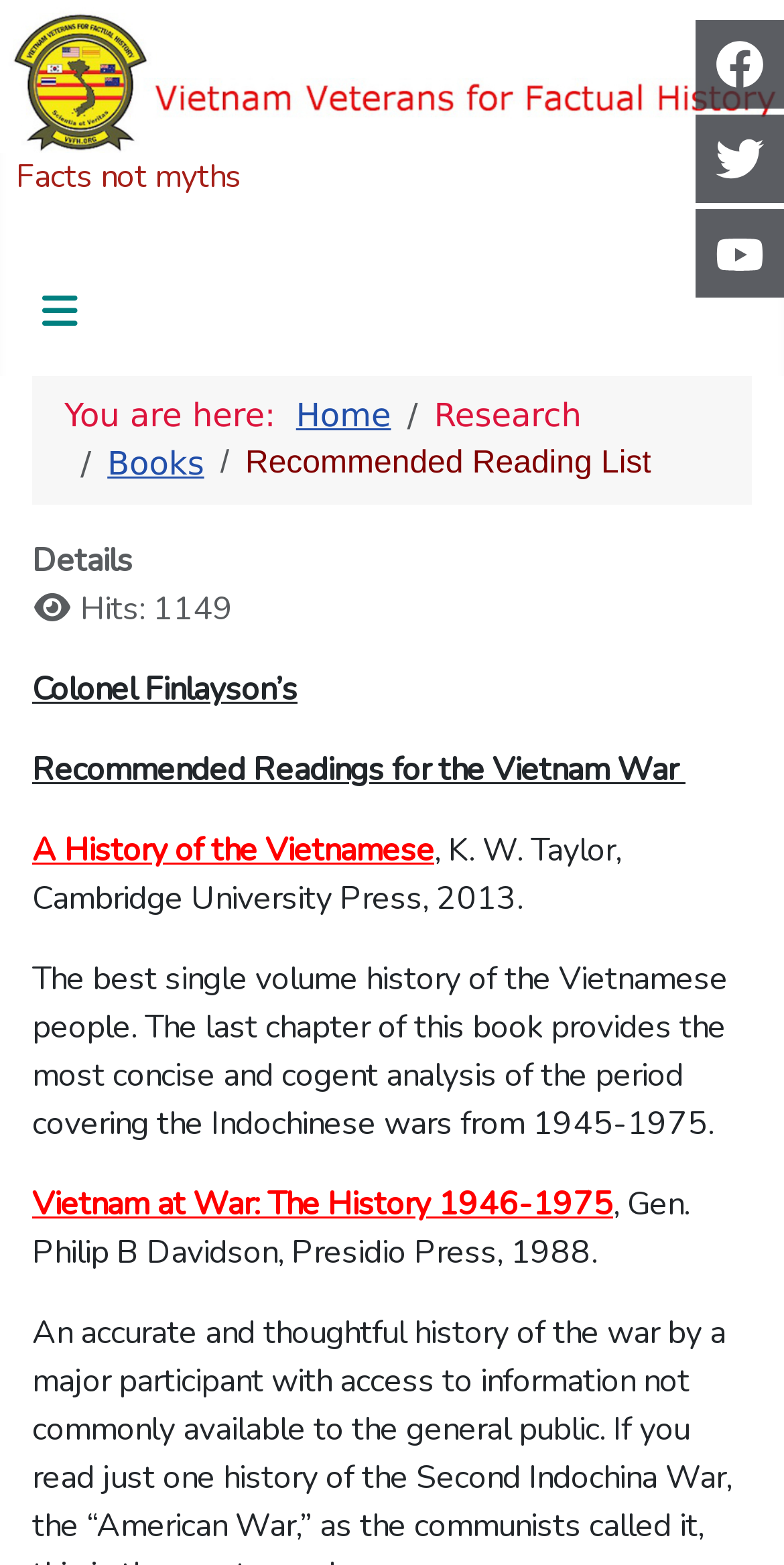Use one word or a short phrase to answer the question provided: 
How many books are listed on the webpage?

At least 2